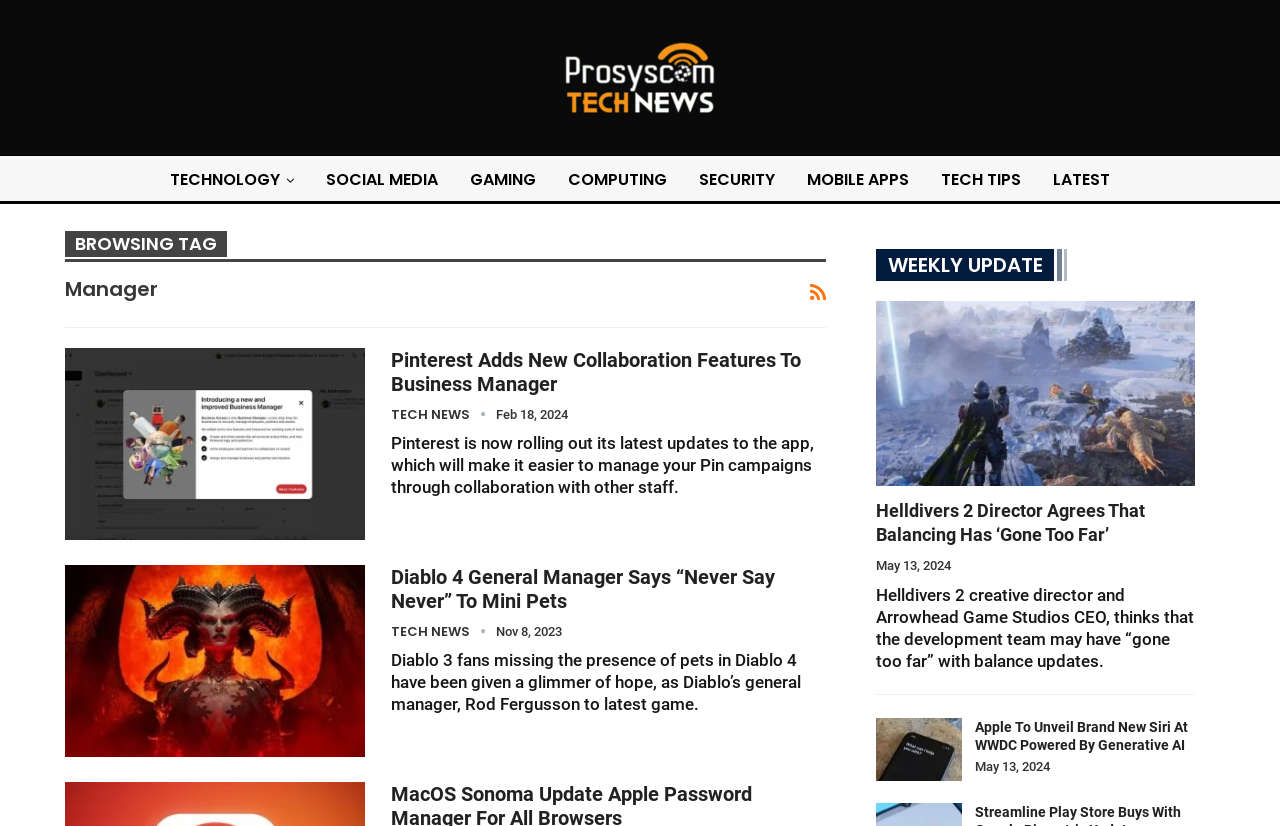Please find the bounding box coordinates of the section that needs to be clicked to achieve this instruction: "Read the article about Pinterest Adds New Collaboration Features to Business Manager".

[0.051, 0.422, 0.285, 0.654]